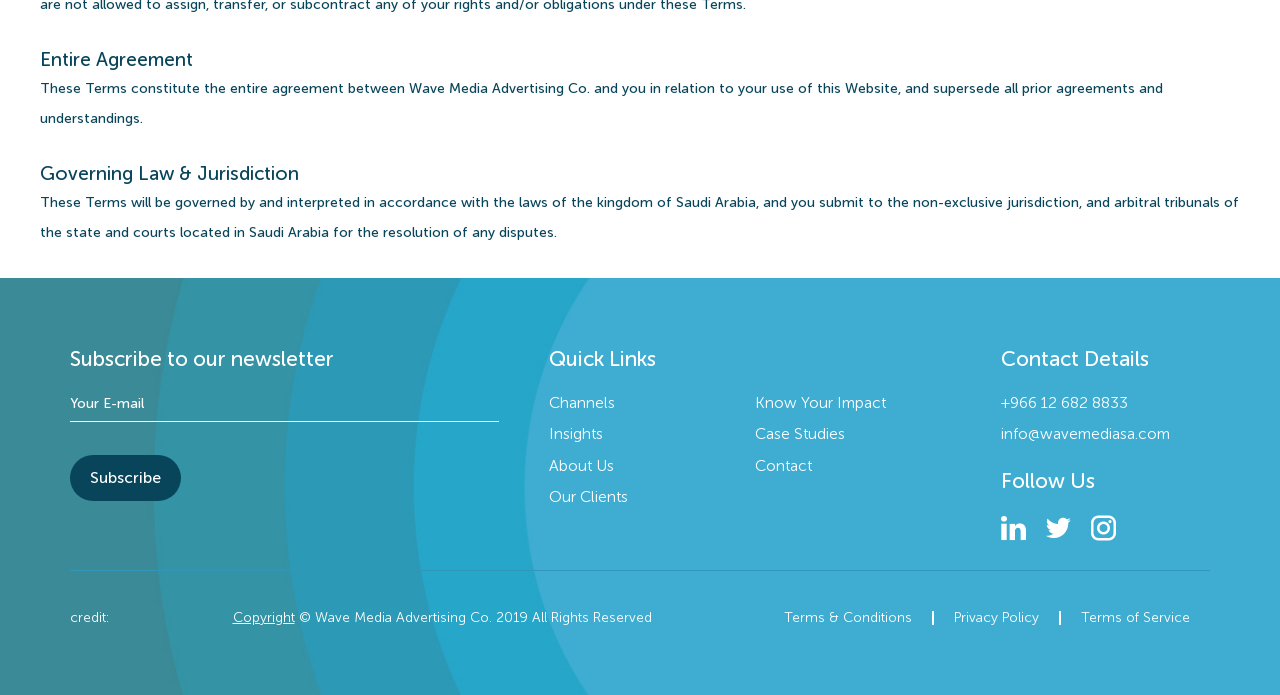Locate the bounding box coordinates of the element to click to perform the following action: 'Contact via phone'. The coordinates should be given as four float values between 0 and 1, in the form of [left, top, right, bottom].

[0.782, 0.556, 0.914, 0.602]